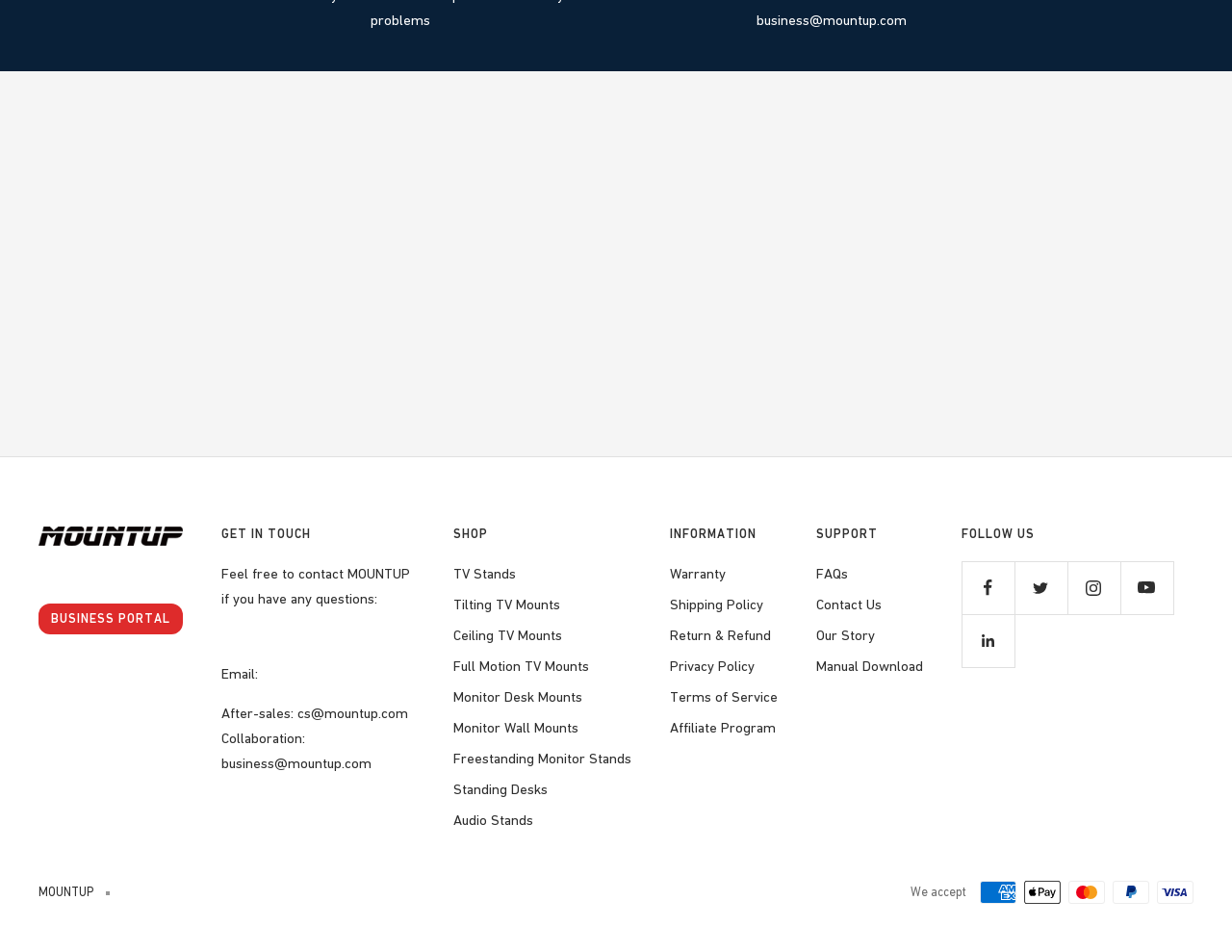What payment methods are accepted by Mountup?
Using the image as a reference, give an elaborate response to the question.

The webpage has a section at the bottom that shows the accepted payment methods, which include American Express, Apple Pay, Mastercard, PayPal, and Visa. This indicates that Mountup accepts these payment methods.